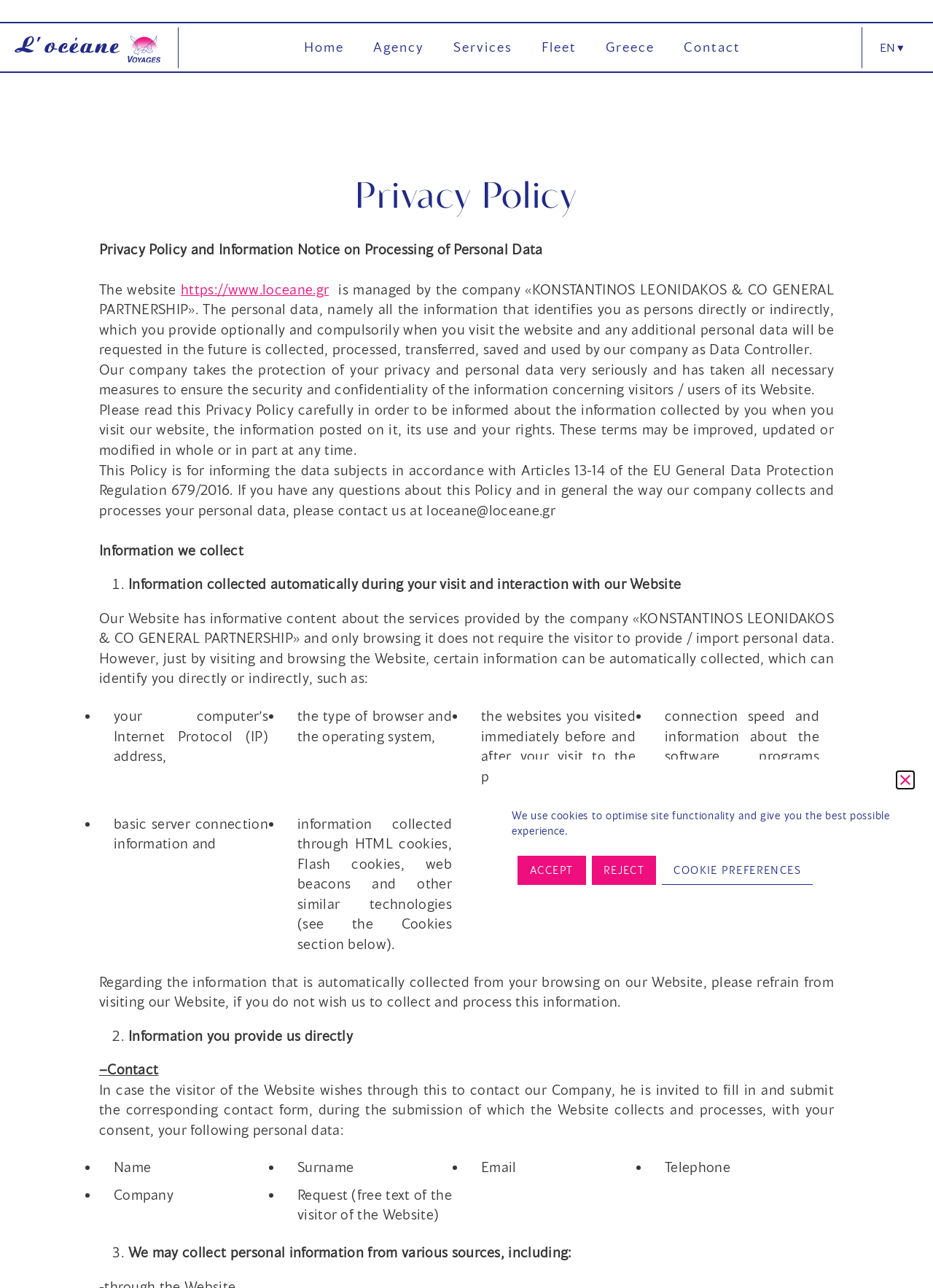Please specify the bounding box coordinates of the clickable region necessary for completing the following instruction: "Click the 'locean' link". The coordinates must consist of four float numbers between 0 and 1, i.e., [left, top, right, bottom].

[0.016, 0.027, 0.172, 0.052]